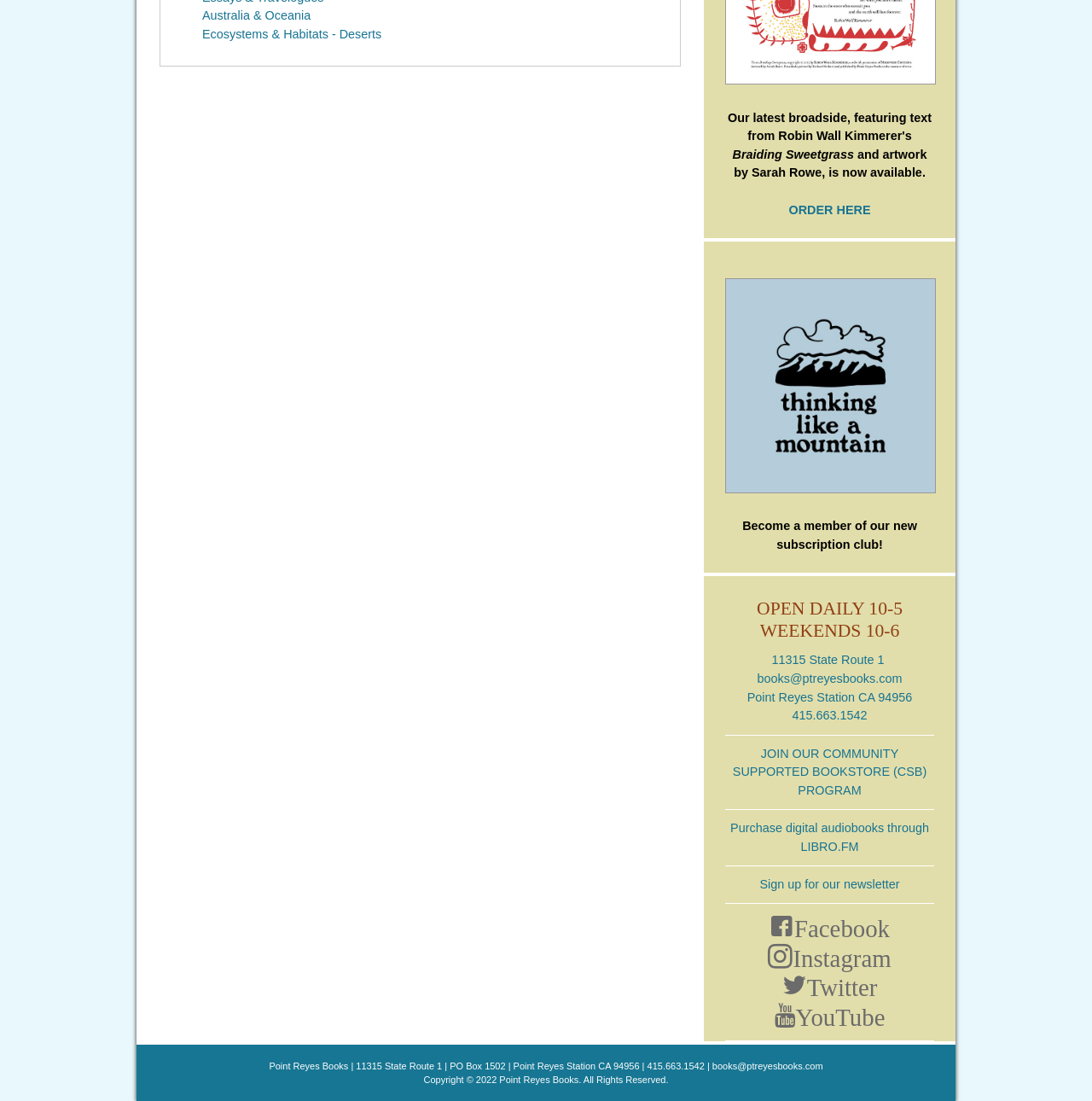What is the name of the book available for order?
Look at the screenshot and give a one-word or phrase answer.

Braiding Sweetgrass